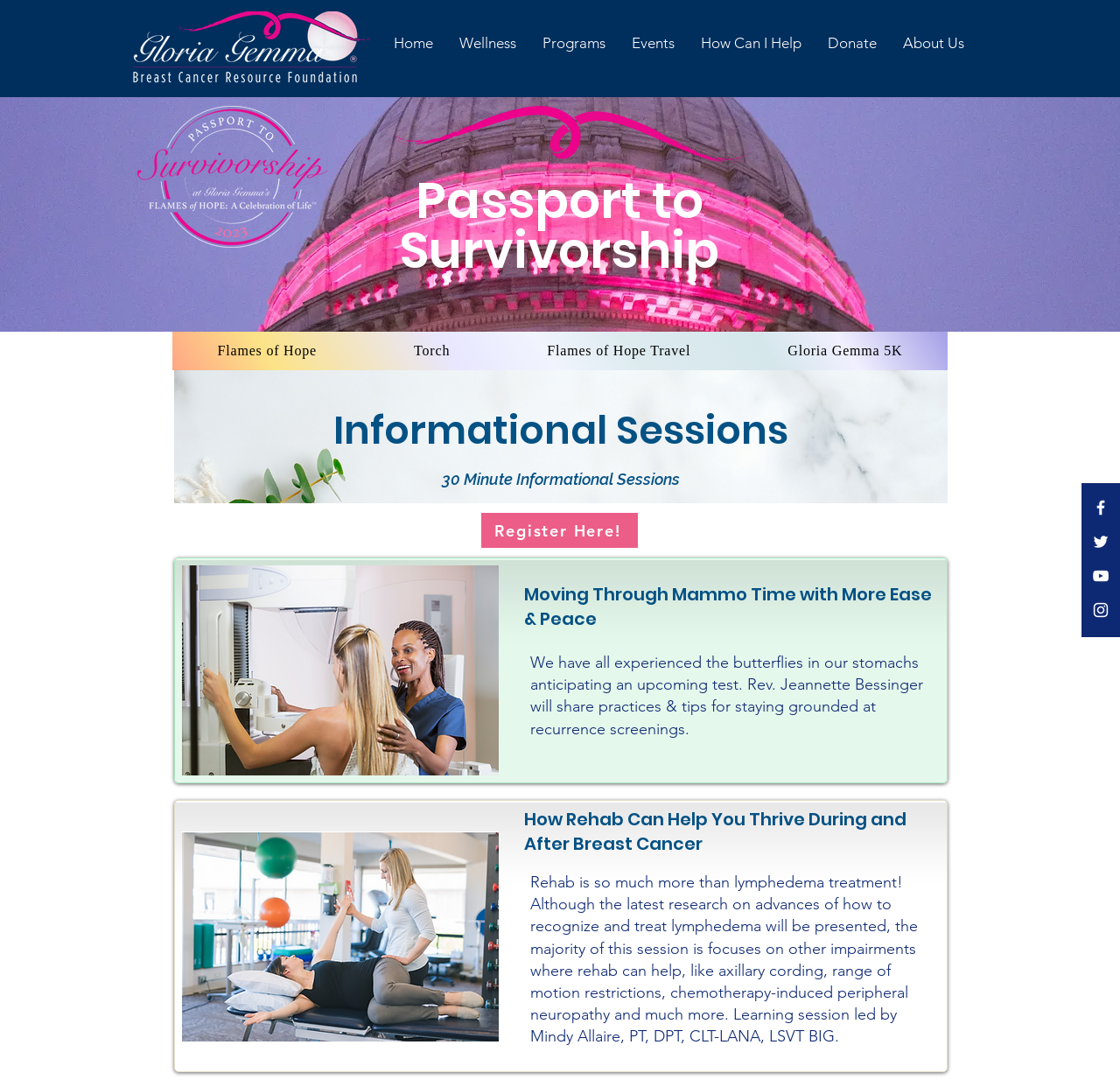What is the topic of the first informational session?
Offer a detailed and exhaustive answer to the question.

The topic of the first informational session can be found in the heading element with the text 'Moving Through Mammo Time with More Ease & Peace', which is located below the '30 Minute Informational Sessions' heading.